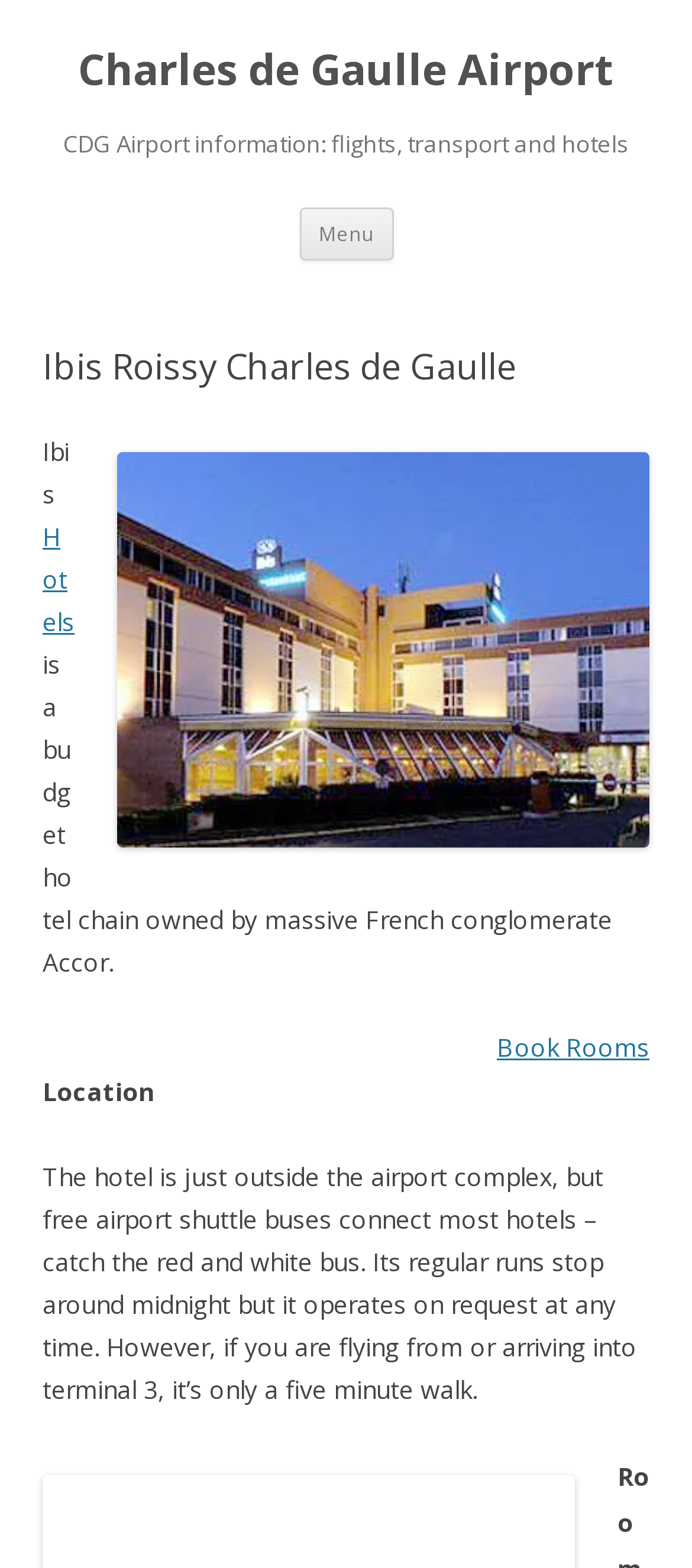Using the details from the image, please elaborate on the following question: What is the name of the hotel chain's owner?

I found the answer by reading the static text element that describes Ibis as 'a budget hotel chain owned by massive French conglomerate Accor'.